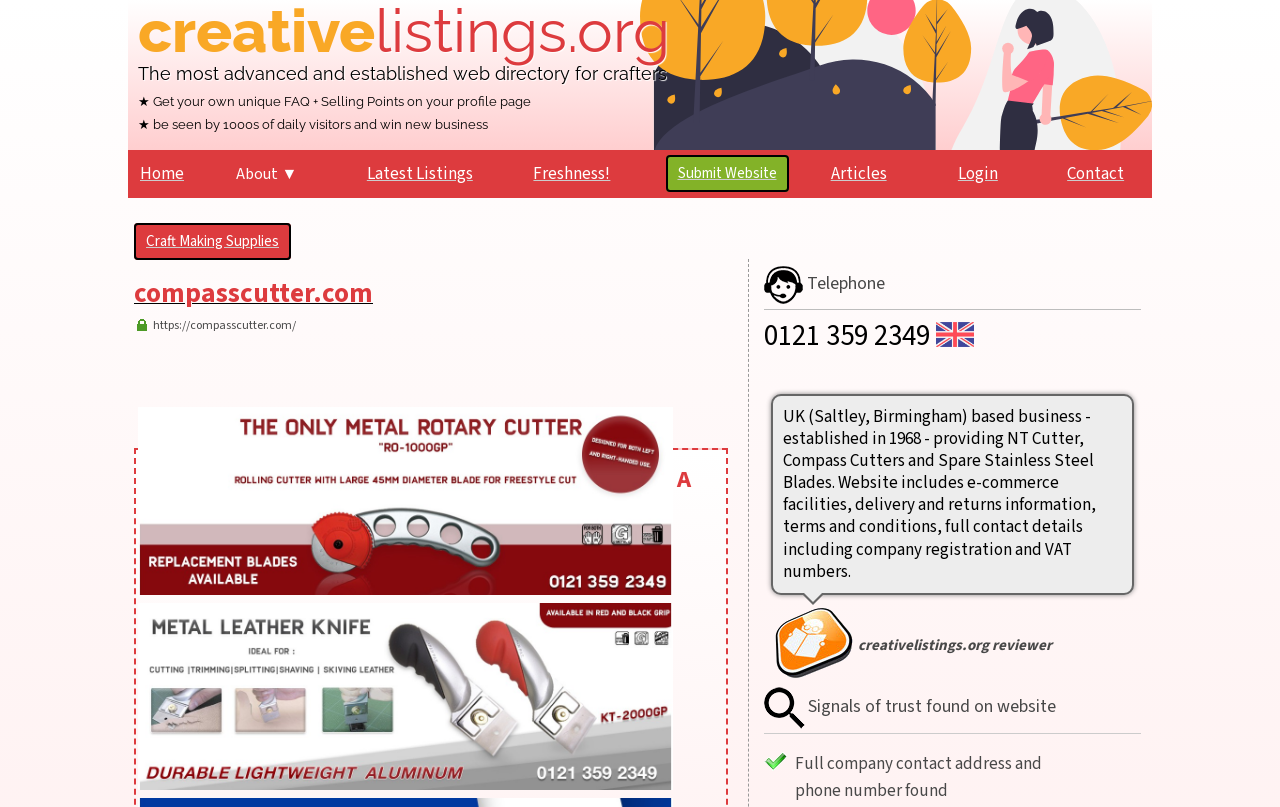Pinpoint the bounding box coordinates of the clickable element needed to complete the instruction: "Click on the Submit Website link". The coordinates should be provided as four float numbers between 0 and 1: [left, top, right, bottom].

[0.52, 0.192, 0.616, 0.238]